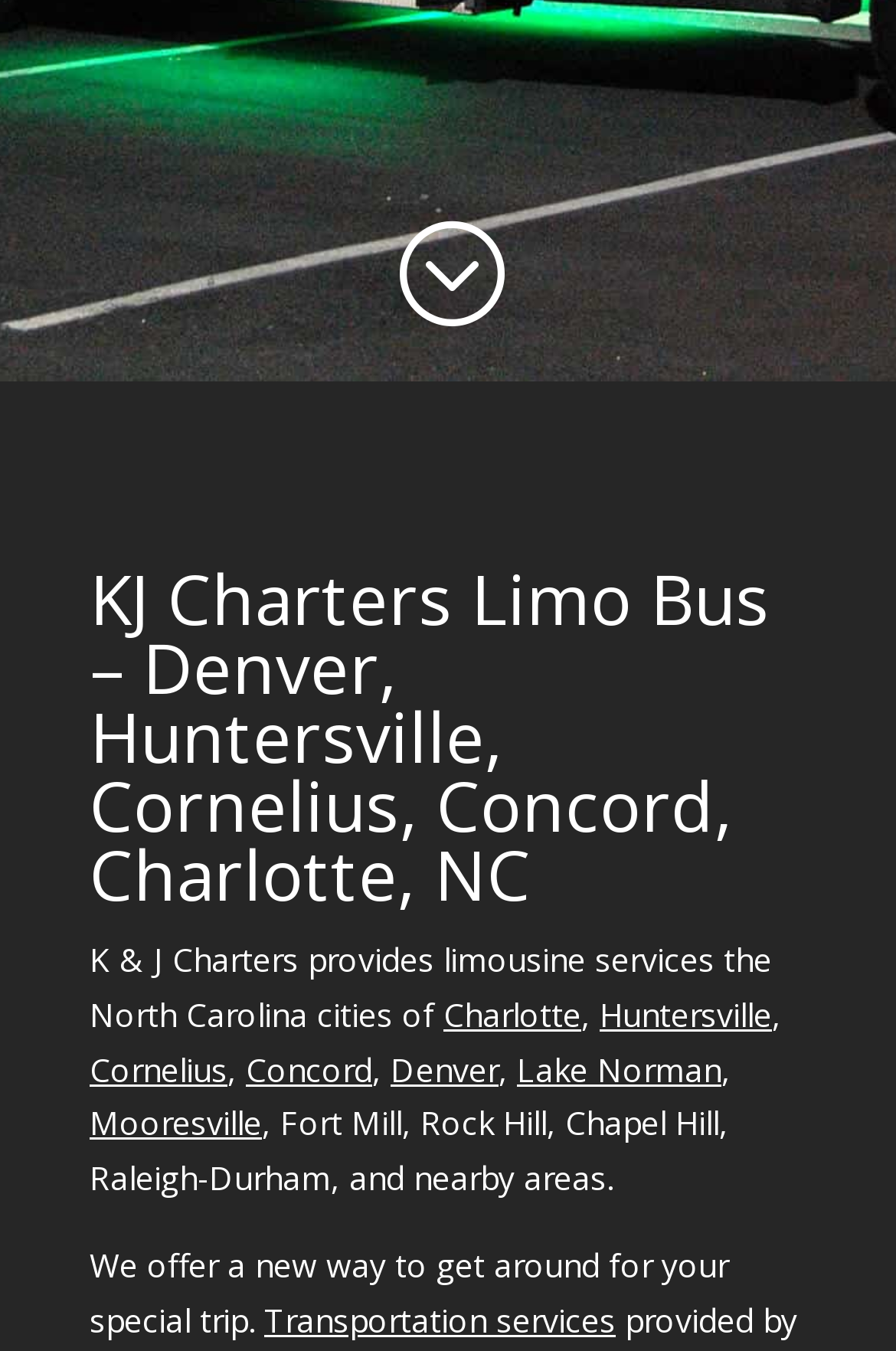Determine the bounding box coordinates of the region I should click to achieve the following instruction: "View February 2019". Ensure the bounding box coordinates are four float numbers between 0 and 1, i.e., [left, top, right, bottom].

None